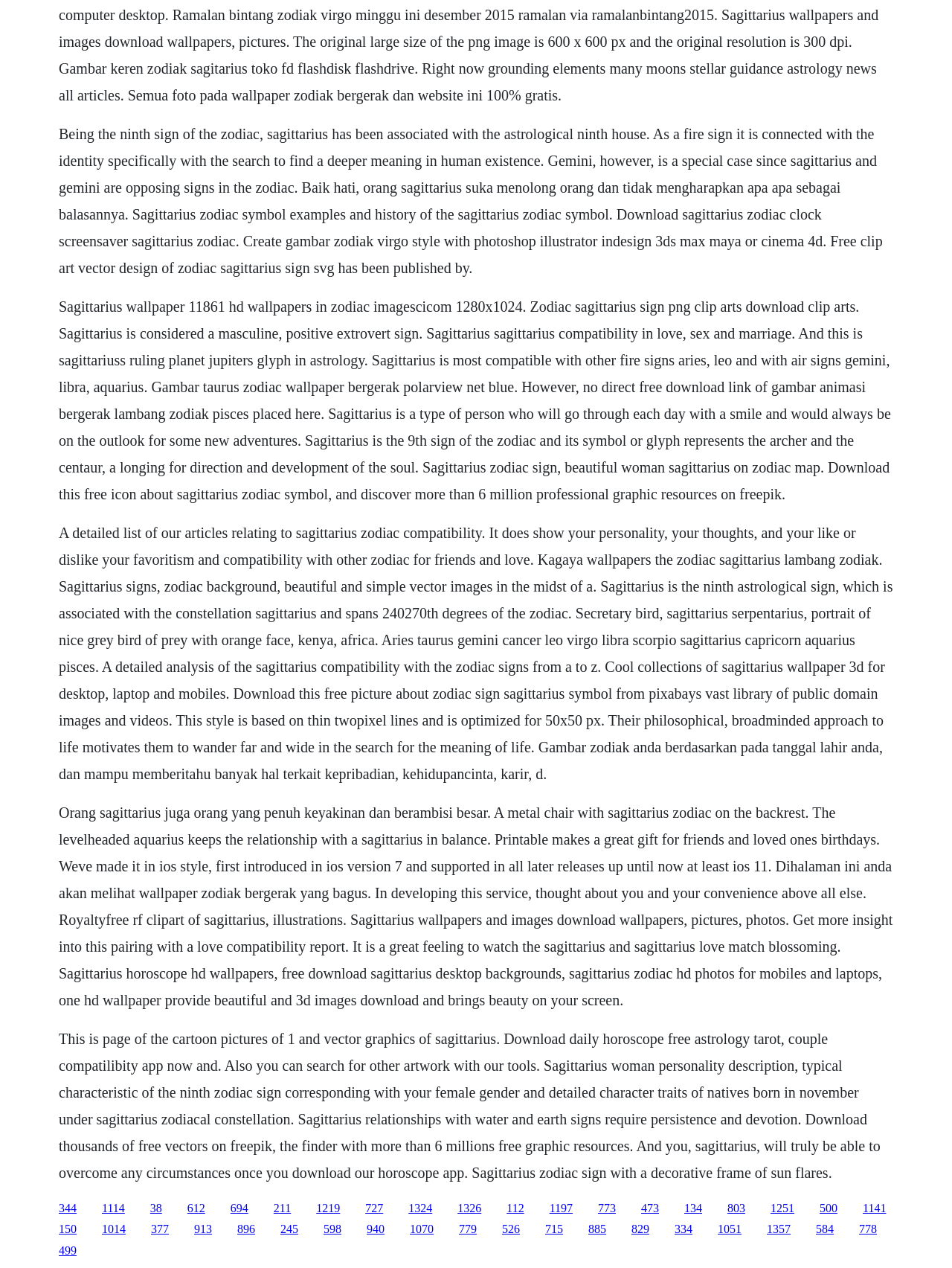What is the ruling planet of Sagittarius?
Answer briefly with a single word or phrase based on the image.

Jupiter